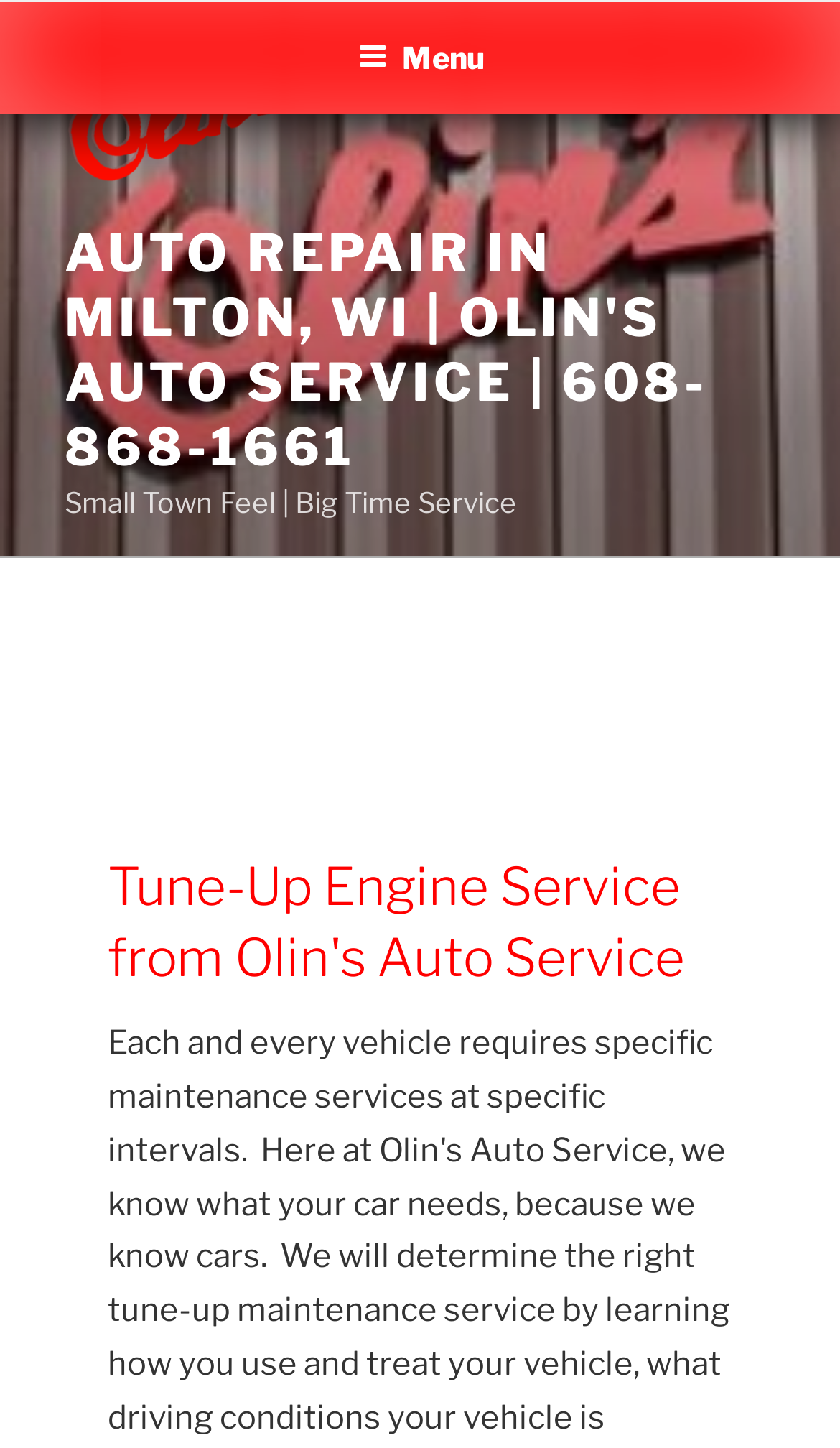Use the details in the image to answer the question thoroughly: 
What is the location of Olin's Auto Service?

The location is mentioned in the link 'Auto Repair in Milton, WI | Olin's Auto Service | 608-868-1661' and is likely the location of the auto service center.